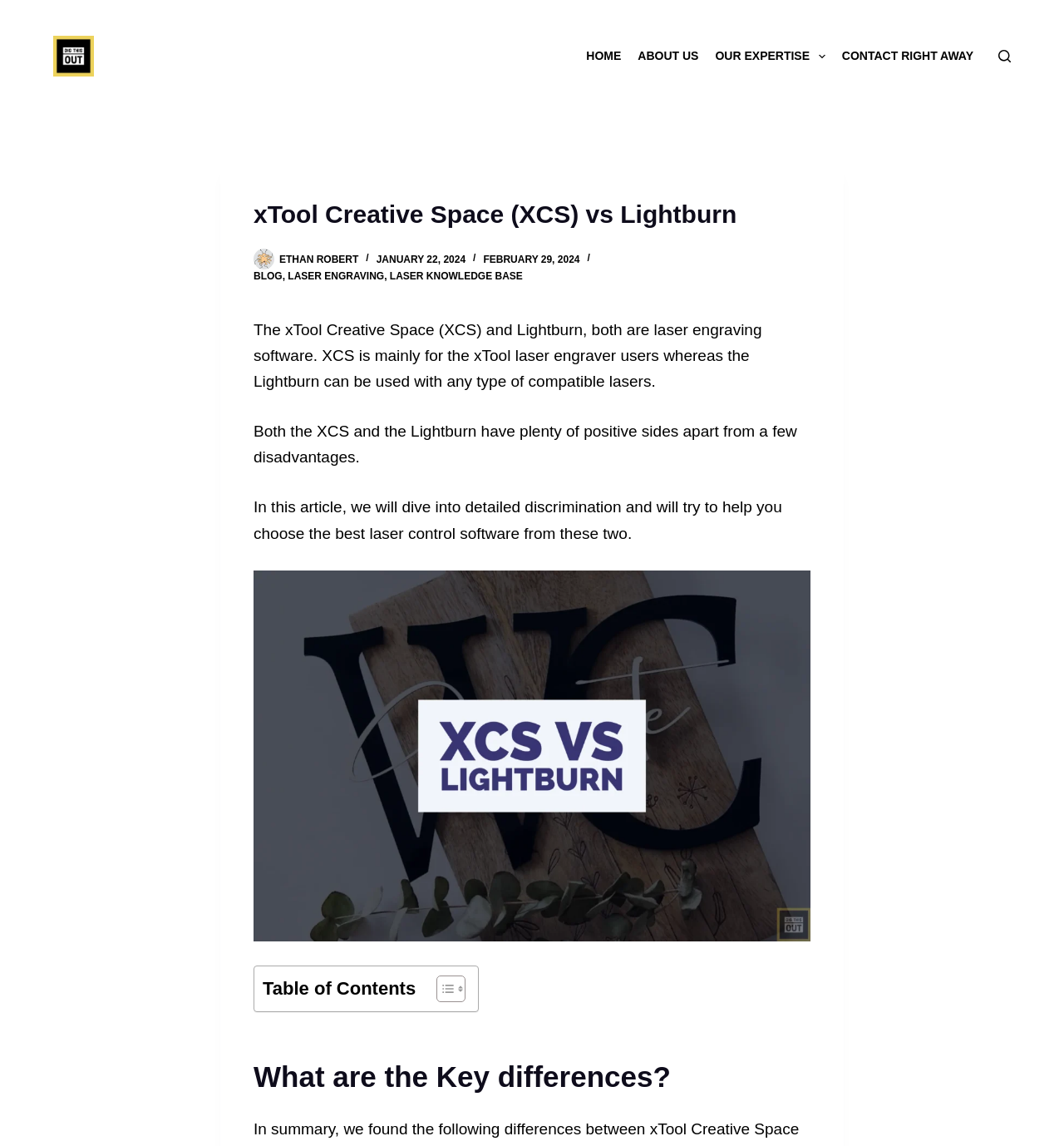Identify the bounding box for the given UI element using the description provided. Coordinates should be in the format (top-left x, top-left y, bottom-right x, bottom-right y) and must be between 0 and 1. Here is the description: Blog

[0.238, 0.236, 0.265, 0.246]